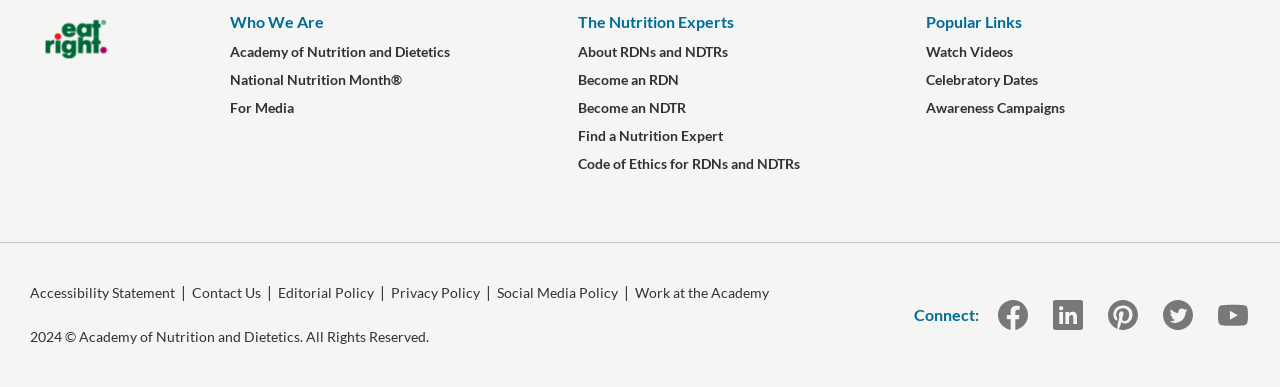How many social media links are there?
Offer a detailed and full explanation in response to the question.

I found the social media links at the bottom of the webpage, which are 'Facebook', 'LinkedIn', 'Pinterest', 'Twitter', and 'YouTube'. There are 5 social media links in total.